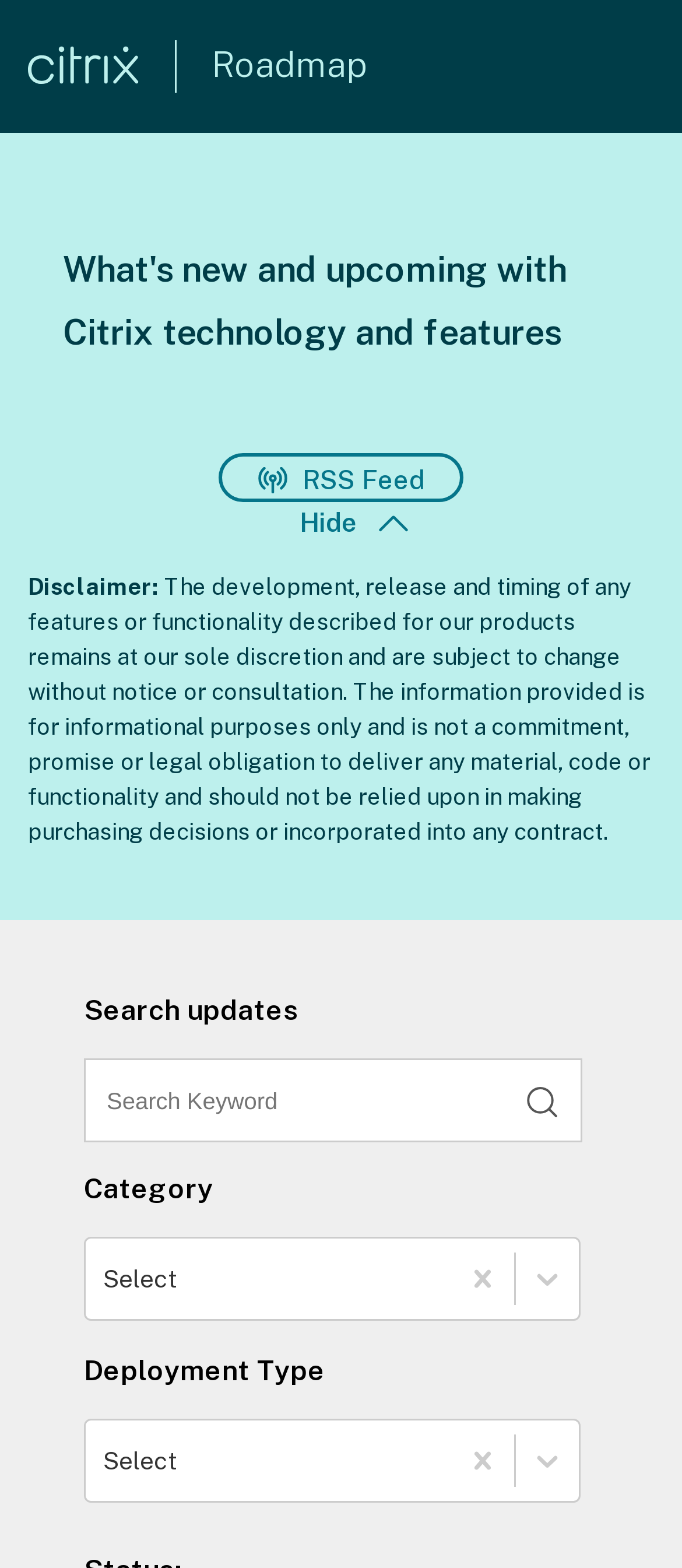Locate the UI element described as follows: "name="textSearch" placeholder="Search Keyword"". Return the bounding box coordinates as four float numbers between 0 and 1 in the order [left, top, right, bottom].

[0.123, 0.675, 0.854, 0.729]